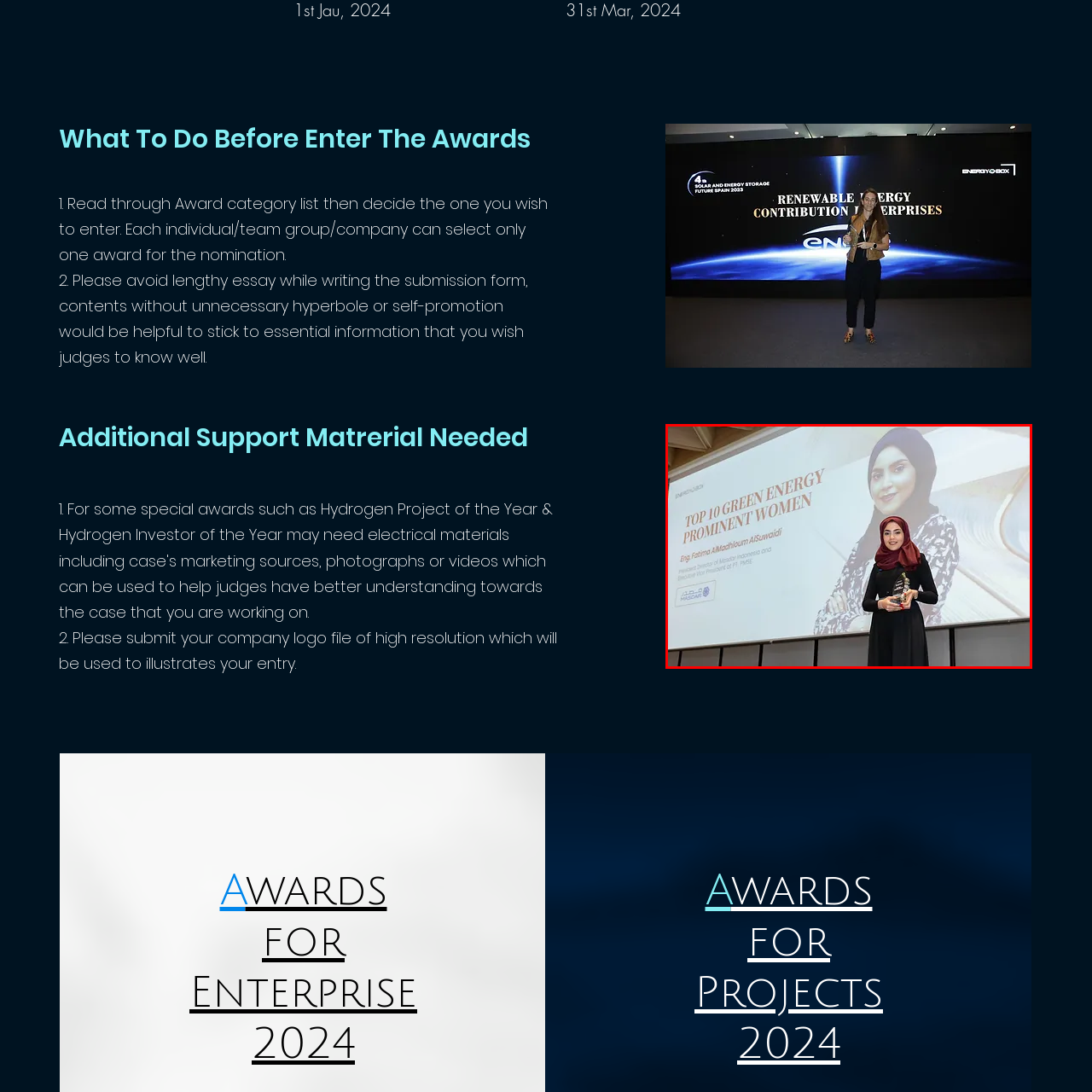Elaborate on the visual details of the image contained within the red boundary.

The image captures Eng. Fatima AlMazrouei, a prominent figure in the green energy sector, confidently holding an award in recognition of her achievements. She is dressed in a sophisticated black outfit paired with a stylish maroon hijab, reflecting her professional elegance. In the background, a presentation slide prominently displays the title "TOP 10 GREEN ENERGY PROMINENT WOMEN," highlighting her status among influential women in the industry. The setting appears to be a formal award ceremony or conference, emphasizing the celebration of women excelling in green energy initiatives. The ambiance suggests a moment of pride and accomplishment, with Fatima as a key highlight of the event.